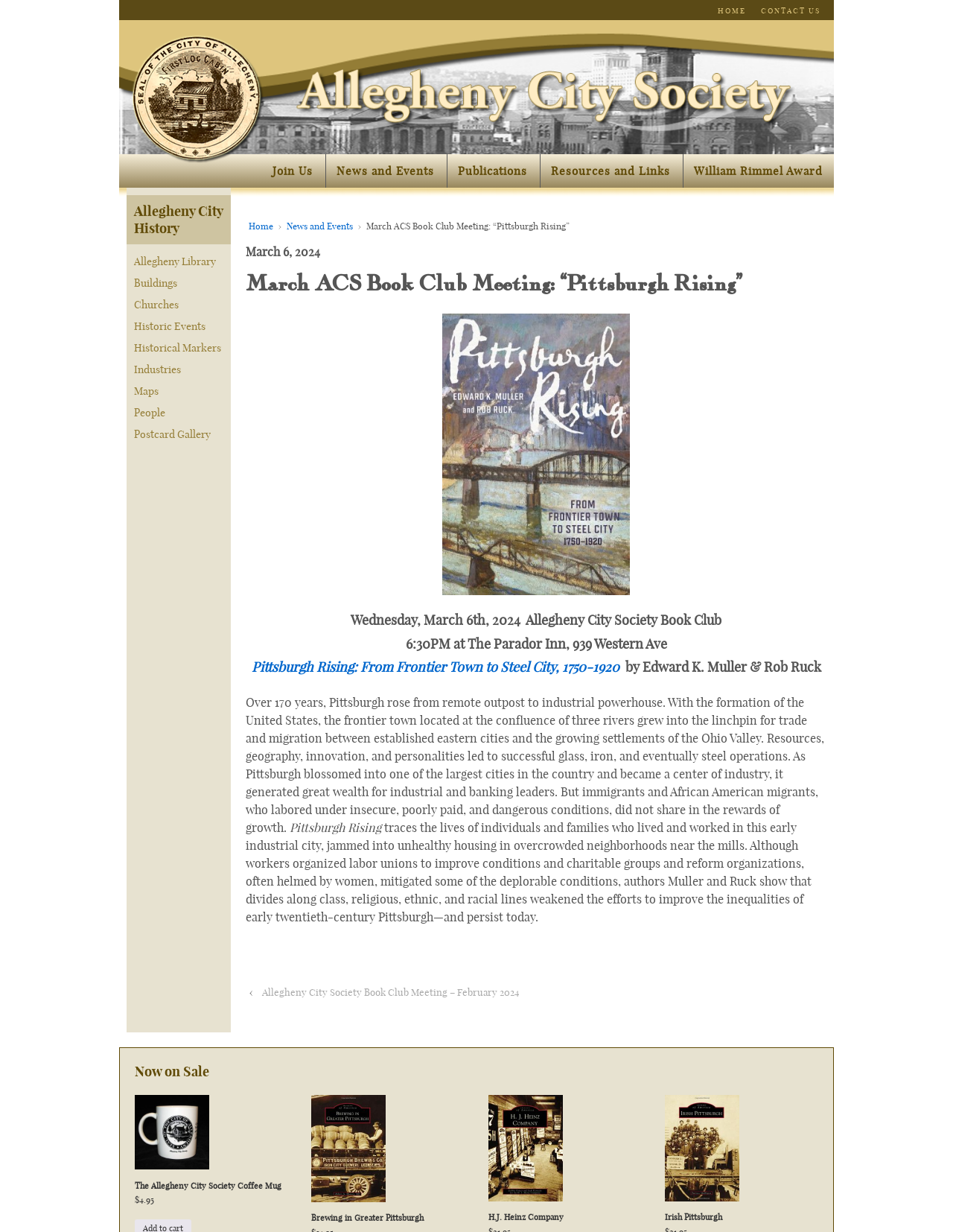Please determine the bounding box coordinates for the element that should be clicked to follow these instructions: "Buy The Allegheny City Society Coffee Mug".

[0.141, 0.889, 0.3, 0.979]